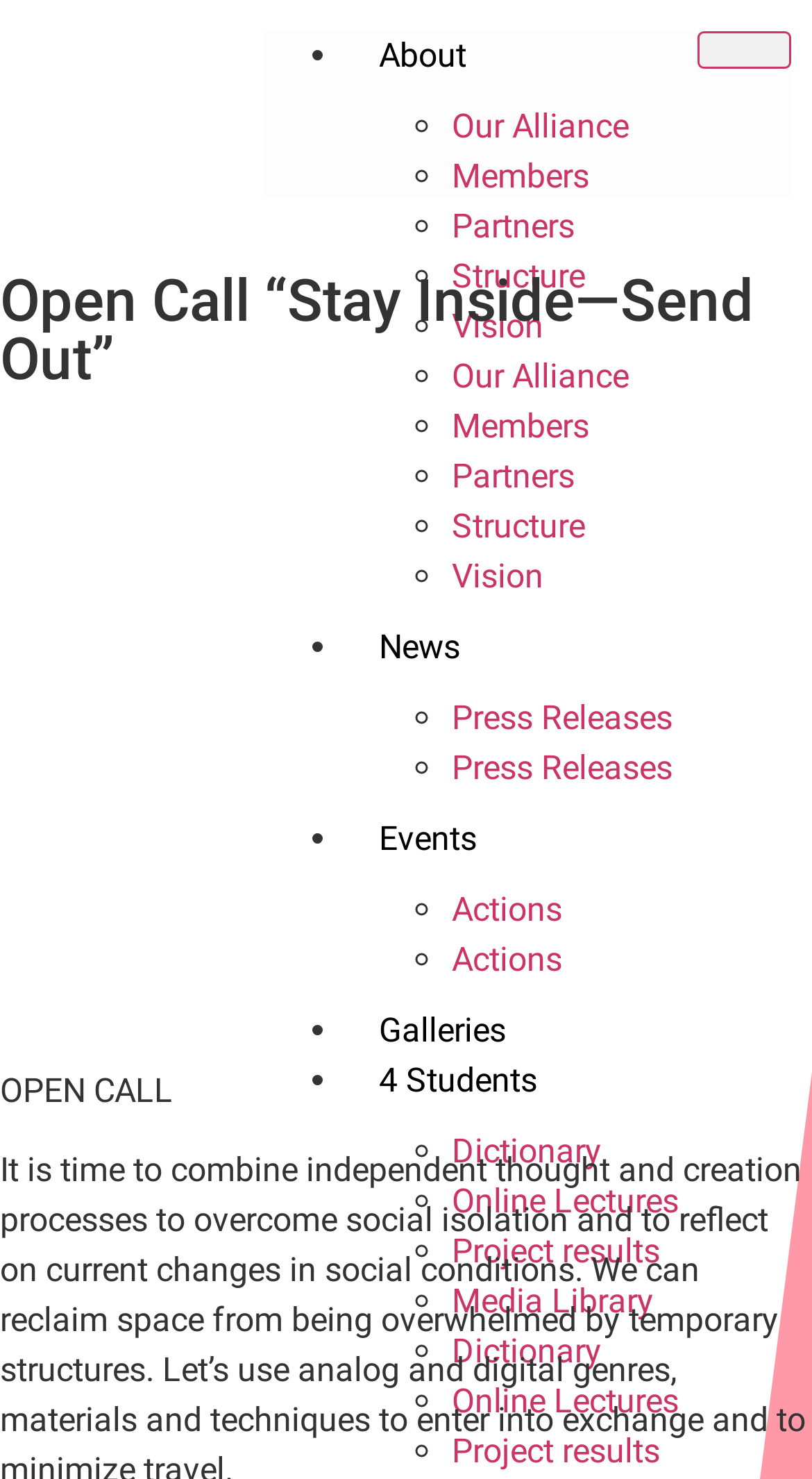Pinpoint the bounding box coordinates of the element that must be clicked to accomplish the following instruction: "Get a free quote". The coordinates should be in the format of four float numbers between 0 and 1, i.e., [left, top, right, bottom].

None